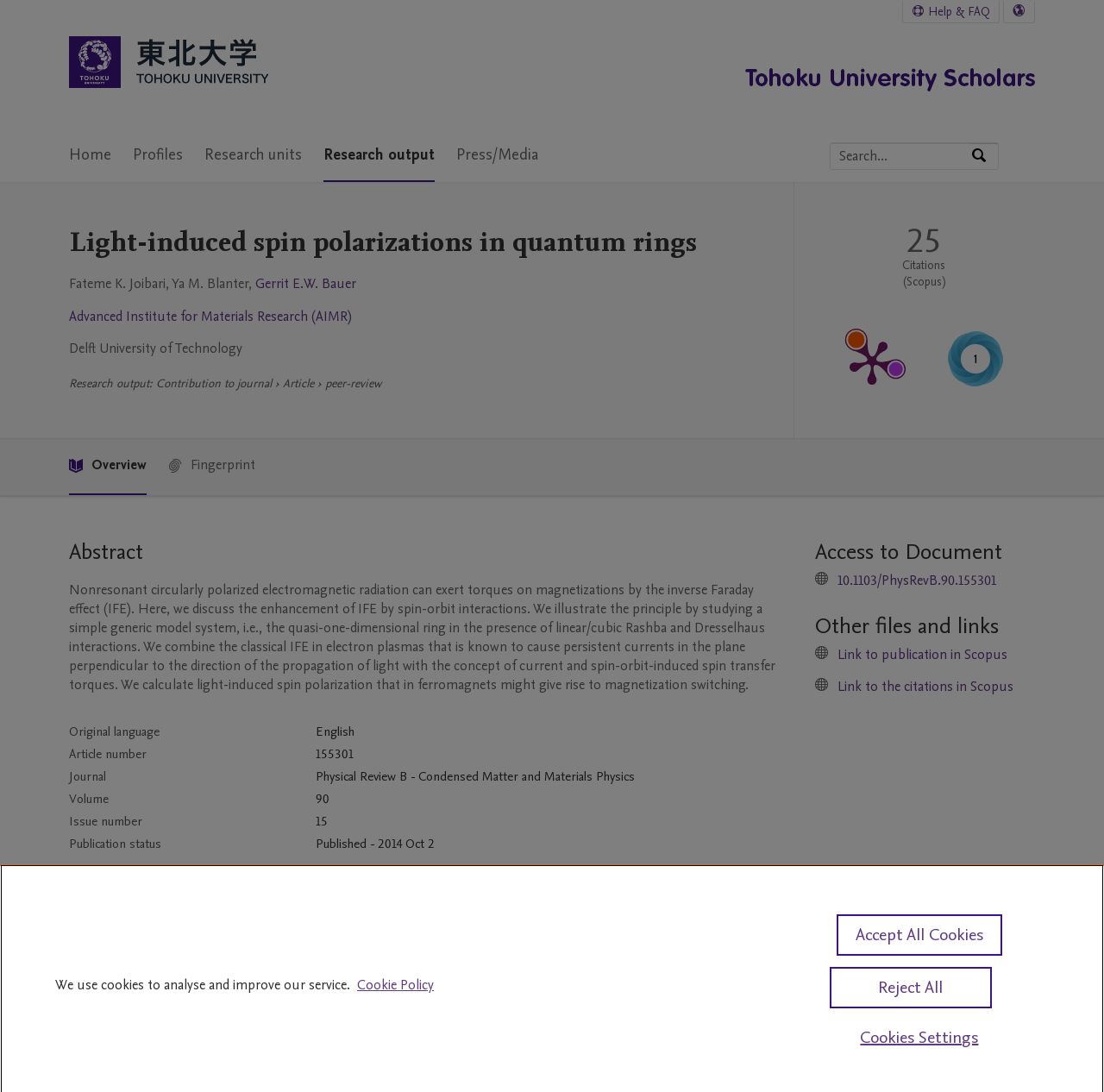Your task is to extract the text of the main heading from the webpage.

Light-induced spin polarizations in quantum rings